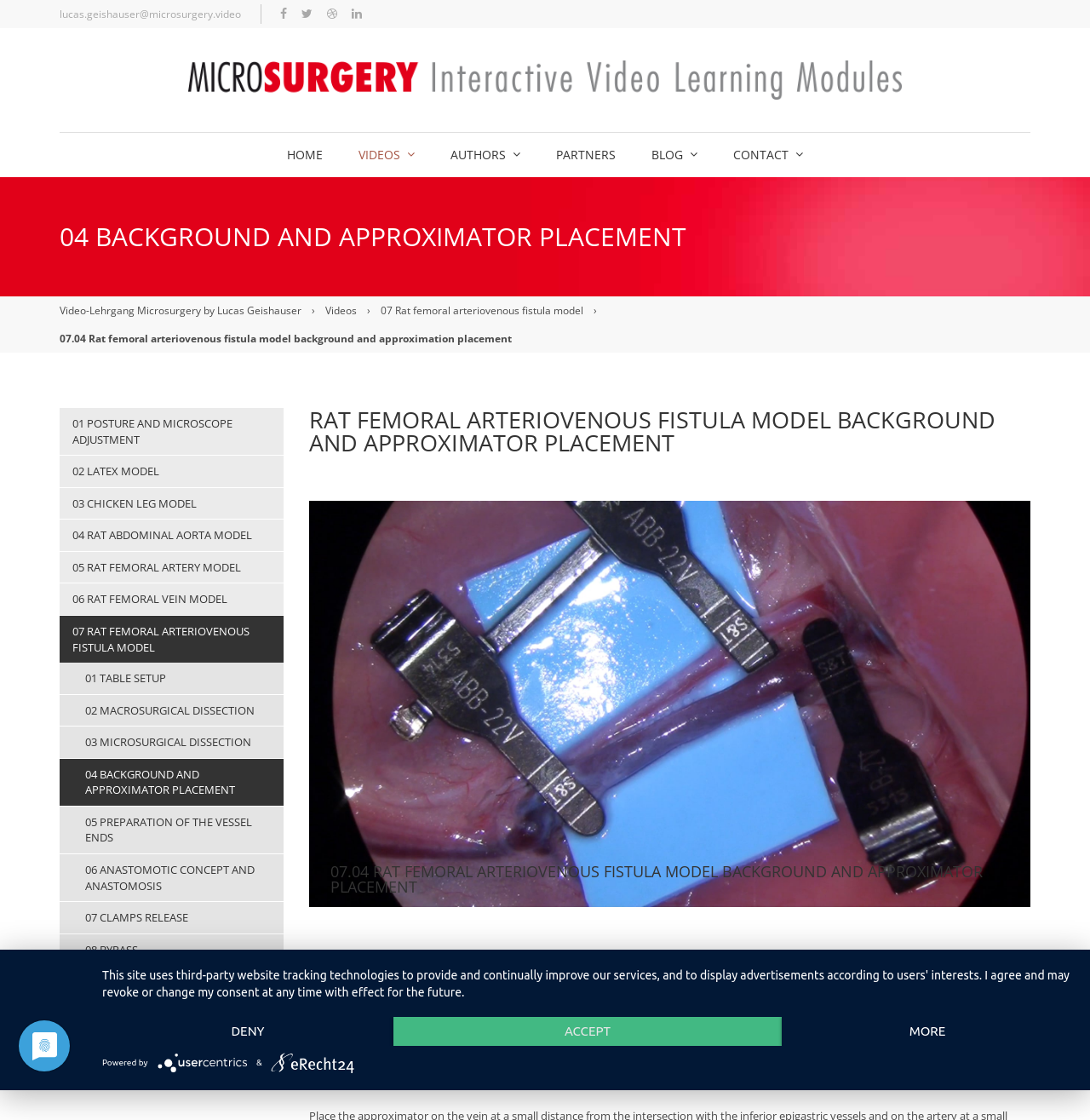Using a single word or phrase, answer the following question: 
How many social media links are there?

5